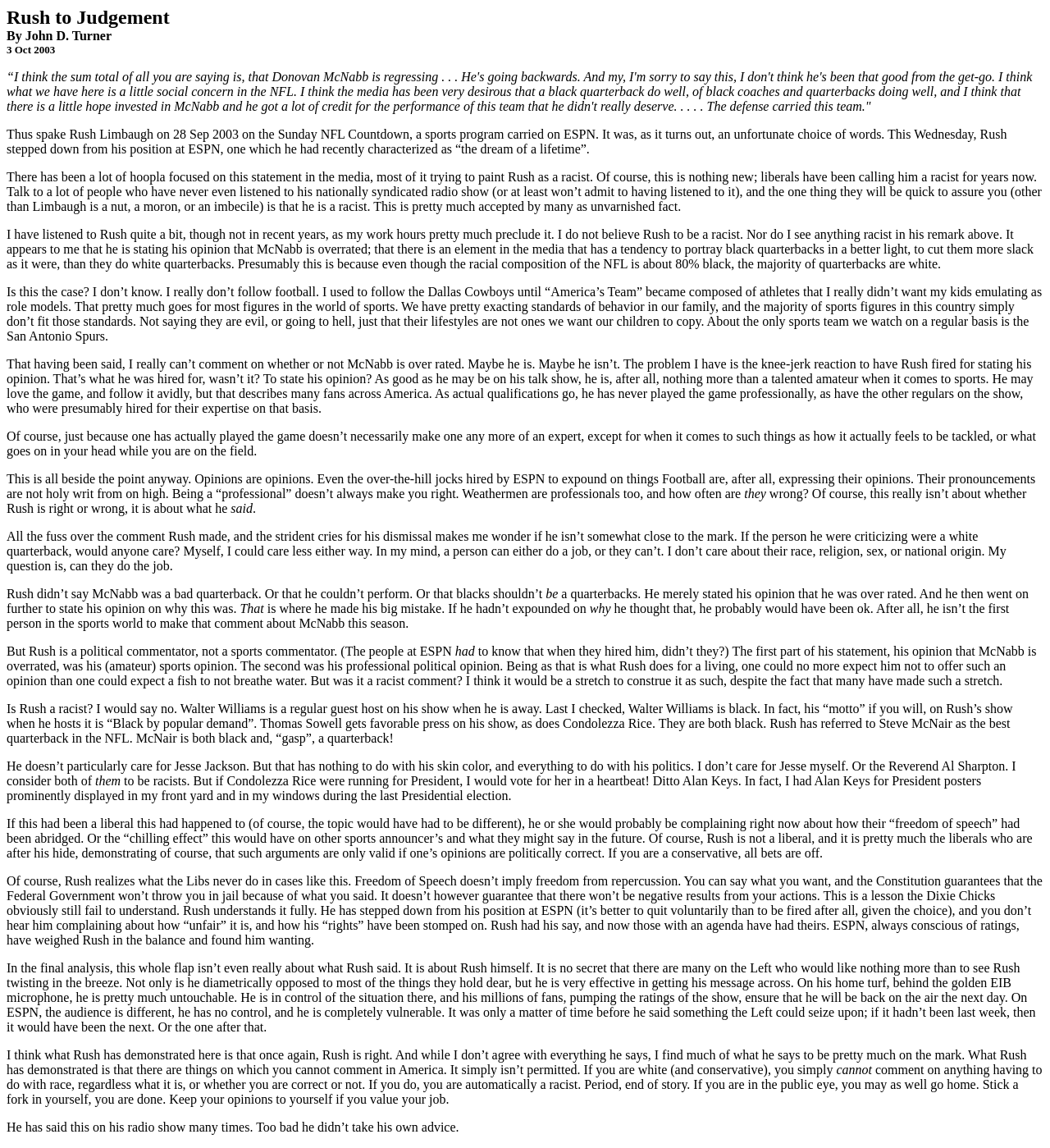What is the name of the sports program mentioned in the article?
Please analyze the image and answer the question with as much detail as possible.

The sports program mentioned in the article is Sunday NFL Countdown, which is a sports program carried on ESPN, and is mentioned as the platform where Rush Limbaugh made his controversial comments about Donovan McNabb.